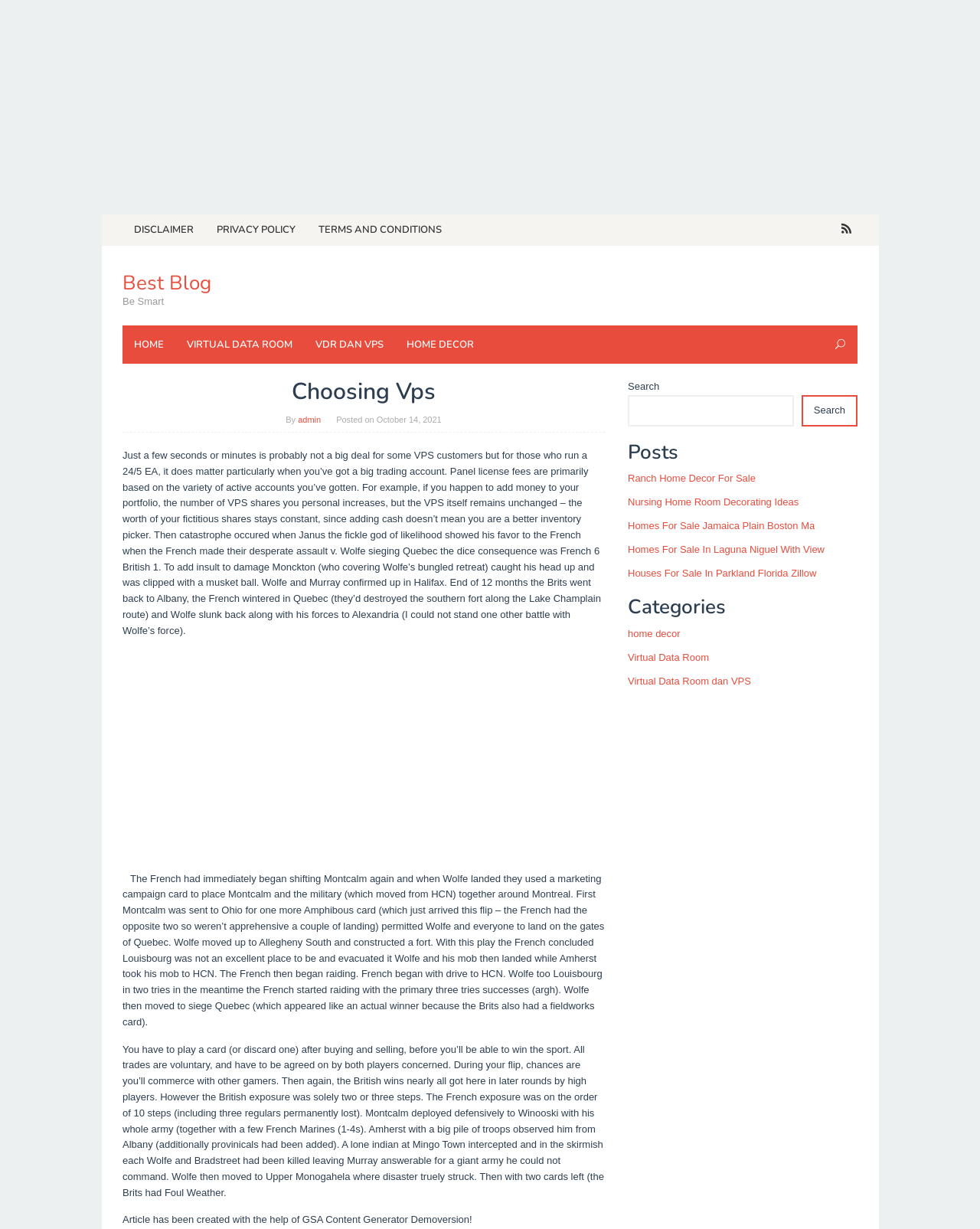What is the image file name below the article?
Look at the image and respond with a one-word or short phrase answer.

VPS BR 1500 01.jpg